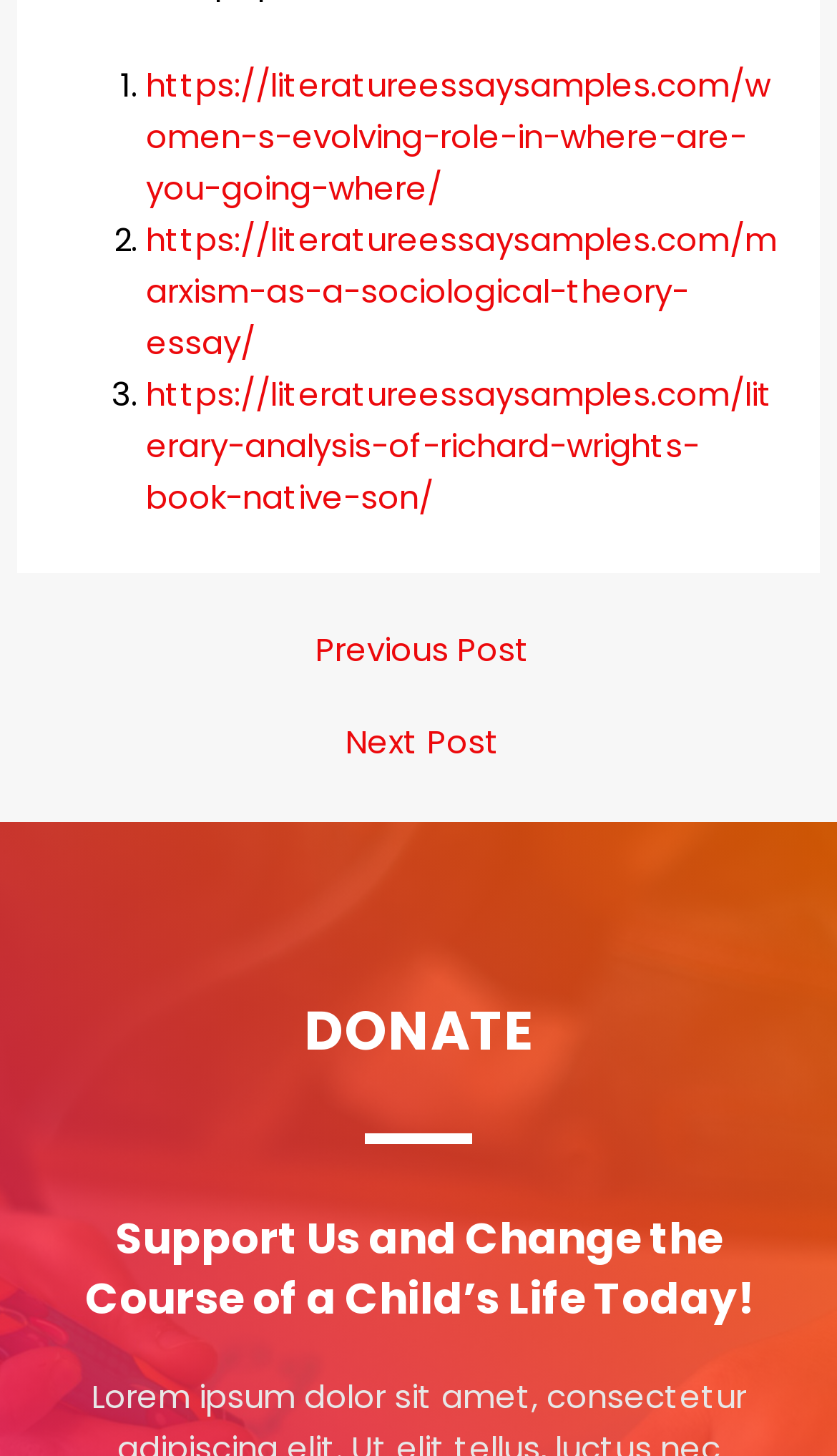What is the purpose of the 'DONATE' section?
Using the screenshot, give a one-word or short phrase answer.

Support a child's life